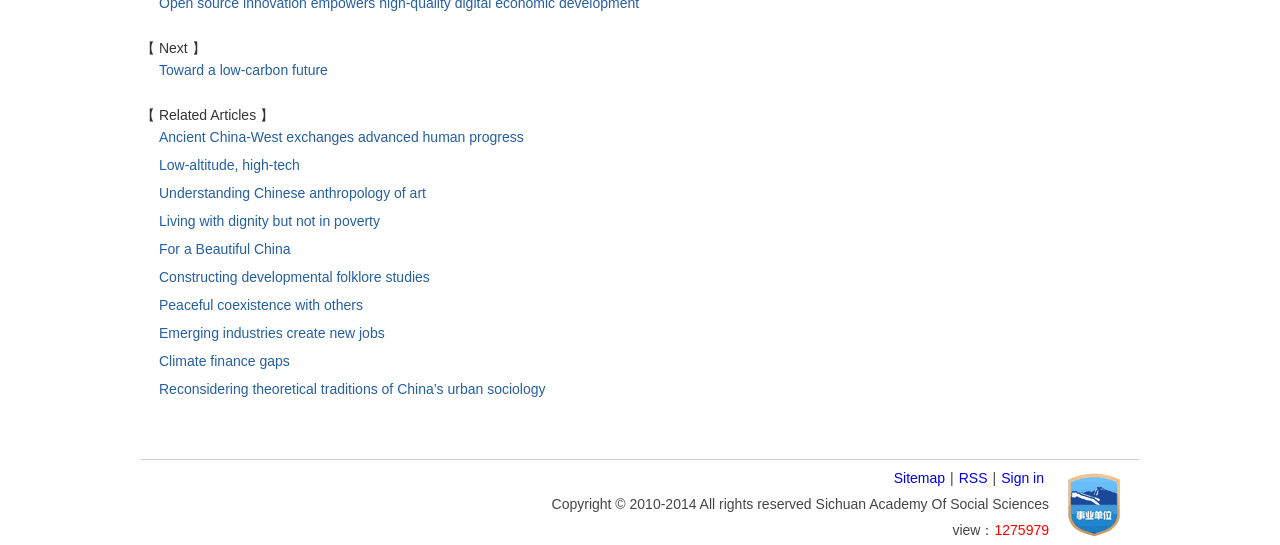Calculate the bounding box coordinates for the UI element based on the following description: "RSS". Ensure the coordinates are four float numbers between 0 and 1, i.e., [left, top, right, bottom].

[0.749, 0.863, 0.772, 0.892]